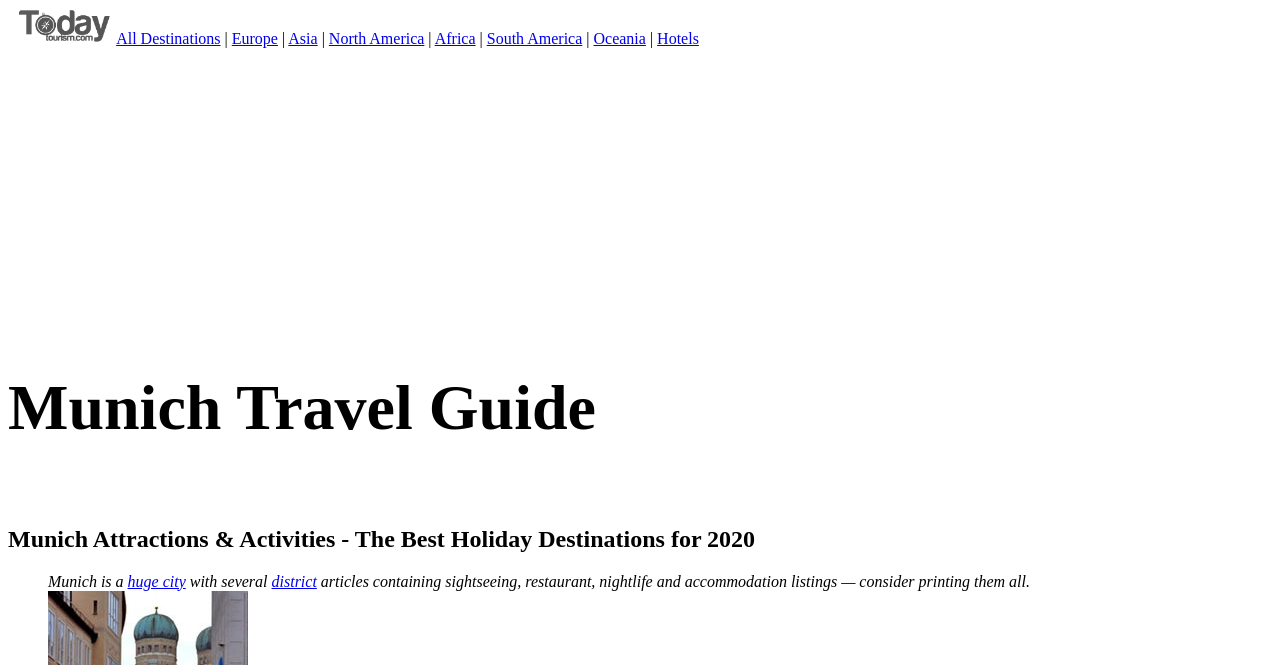Provide a thorough description of the webpage's content and layout.

The webpage is a travel guide for Munich, featuring a prominent heading "Munich Travel Guide" at the top center of the page. Below this heading, there is a navigation menu with links to various destinations, including "All Destinations", "Europe", "Asia", "North America", "Africa", "South America", "Oceania", and "Hotels", arranged horizontally from left to right.

To the top left of the navigation menu, there is a link to "TodayTourism" accompanied by a small image. Above this link, there is a small, non-descriptive text element "\ufeff".

The main content of the page is divided into sections, with a heading "Munich Attractions & Activities - The Best Holiday Destinations for 2020" located below the navigation menu. This section contains a paragraph of text describing Munich as a huge city with several districts, featuring links to "huge city" and "district" within the text.

On the right side of the page, there is a large advertisement iframe taking up most of the vertical space.